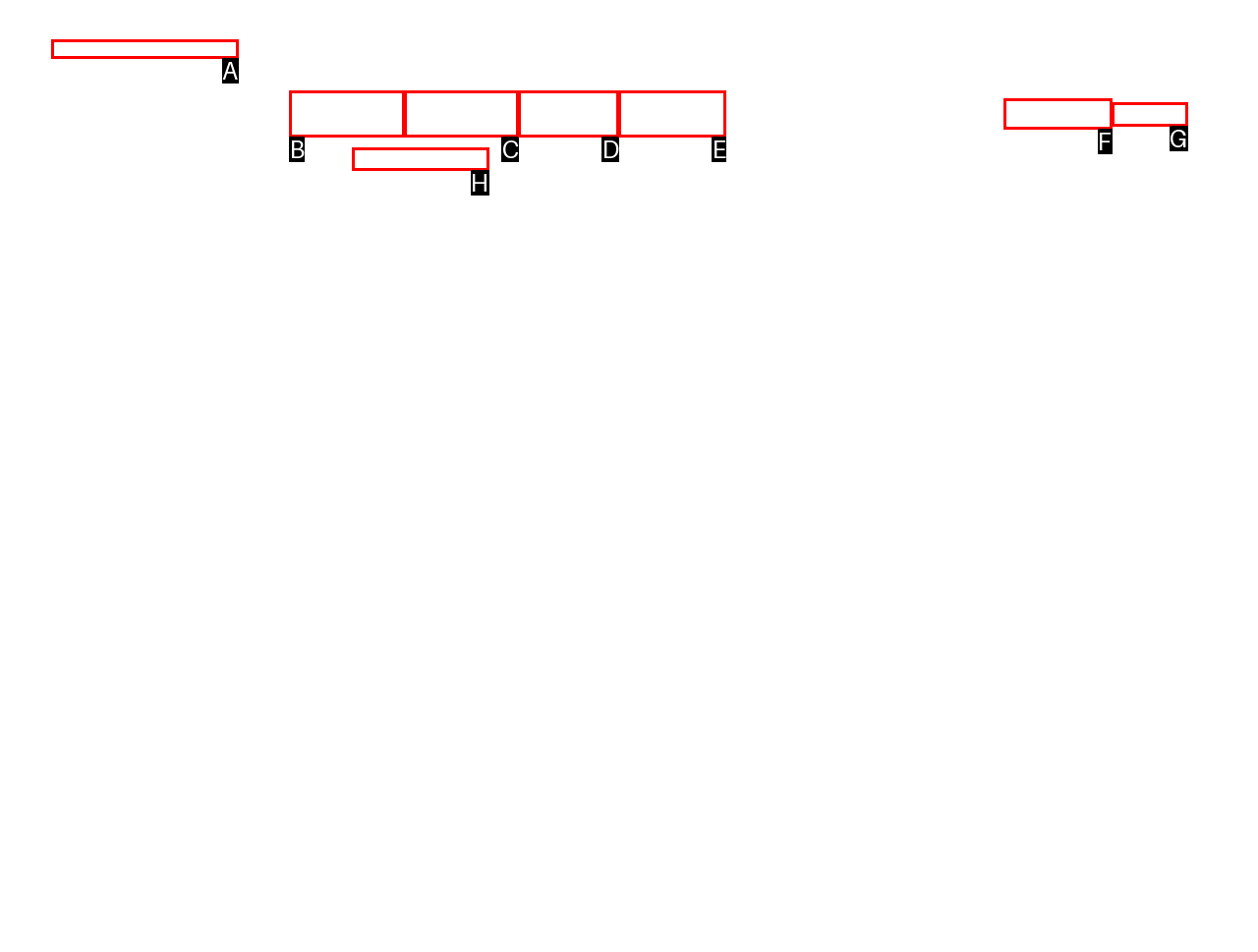Assess the description: September 2022 and select the option that matches. Provide the letter of the chosen option directly from the given choices.

None